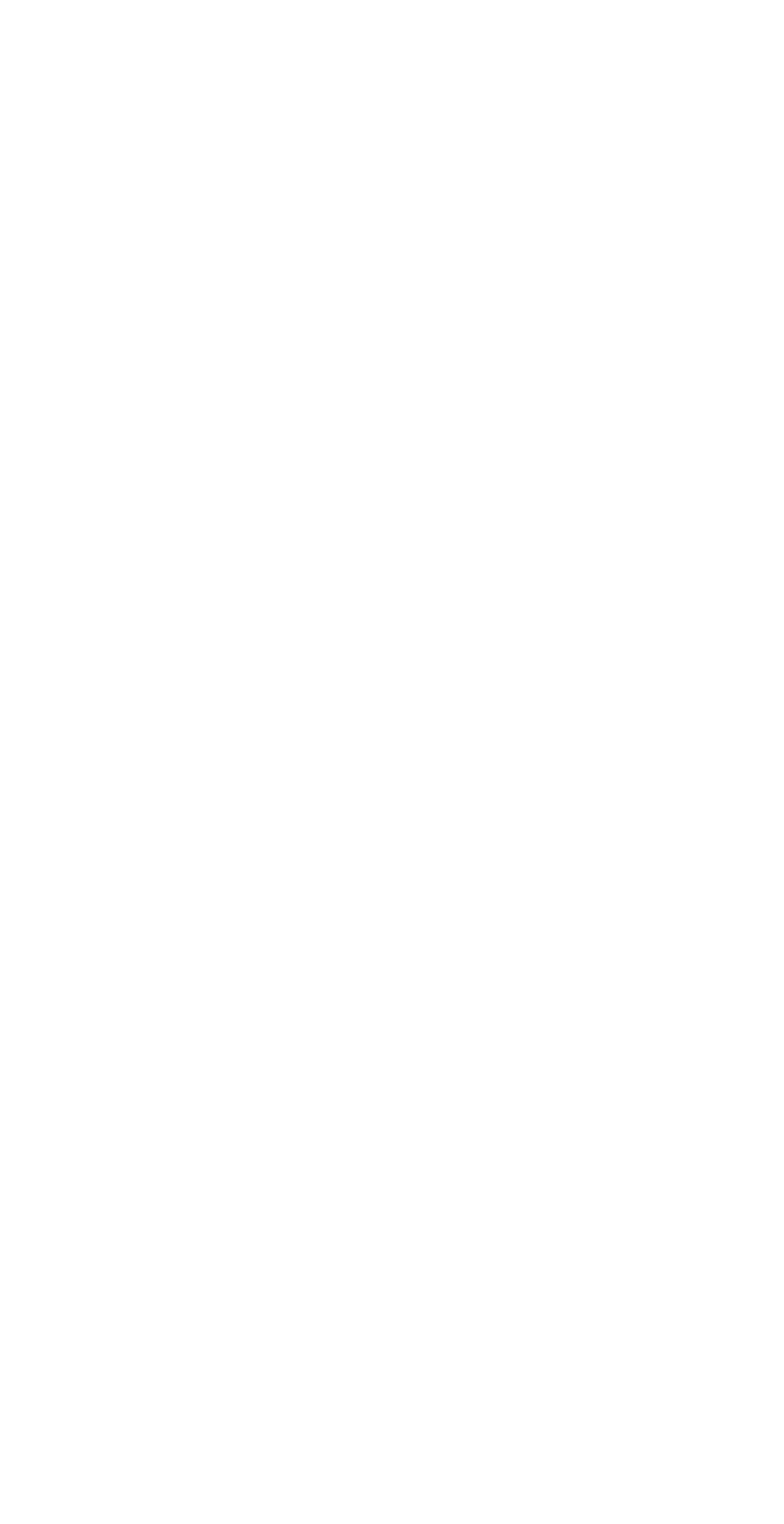Please determine the bounding box coordinates of the element's region to click for the following instruction: "Subscribe to the weekly newsletter".

[0.064, 0.891, 0.936, 0.952]